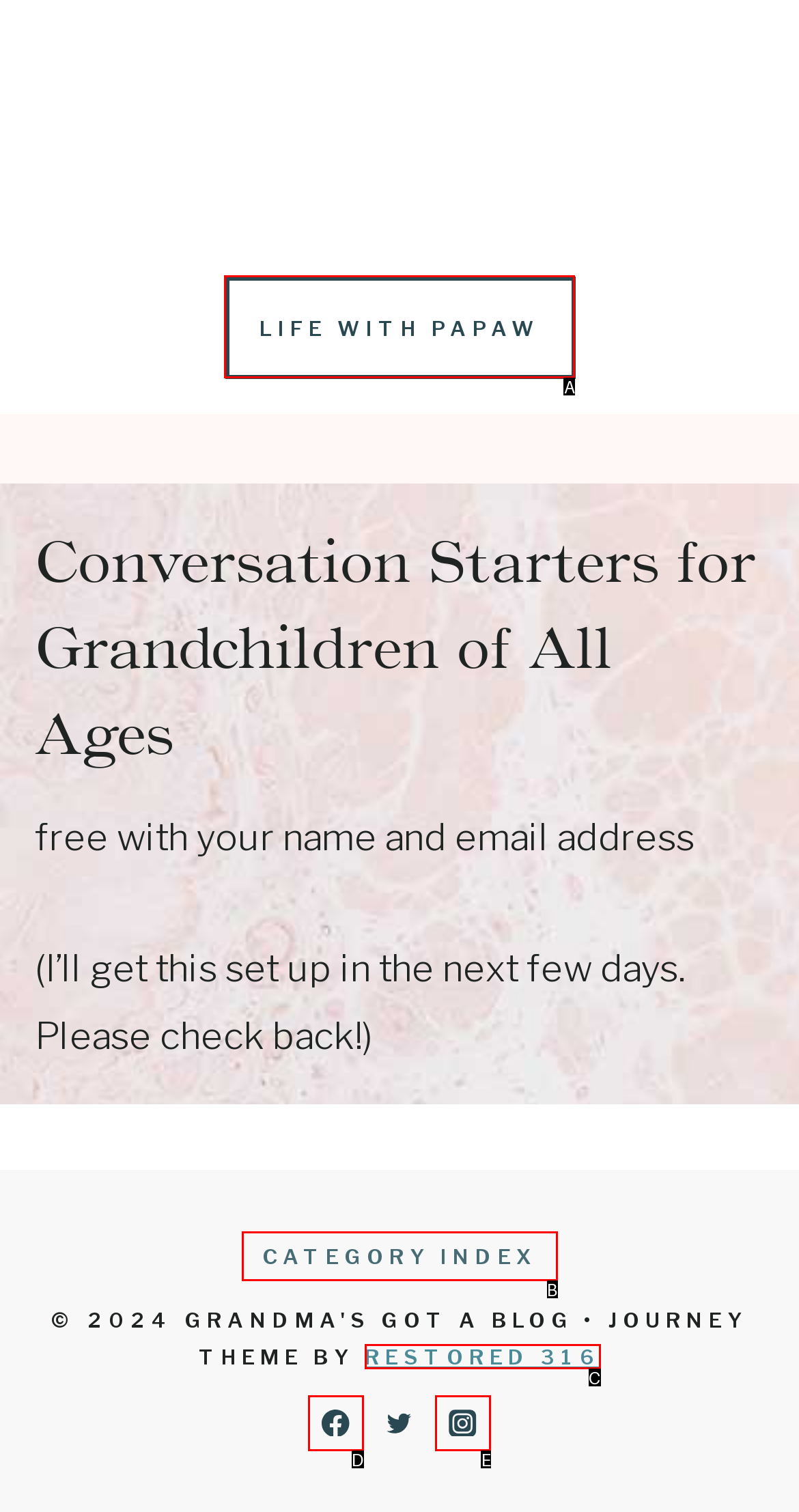Select the option that aligns with the description: Life with Papaw
Respond with the letter of the correct choice from the given options.

A